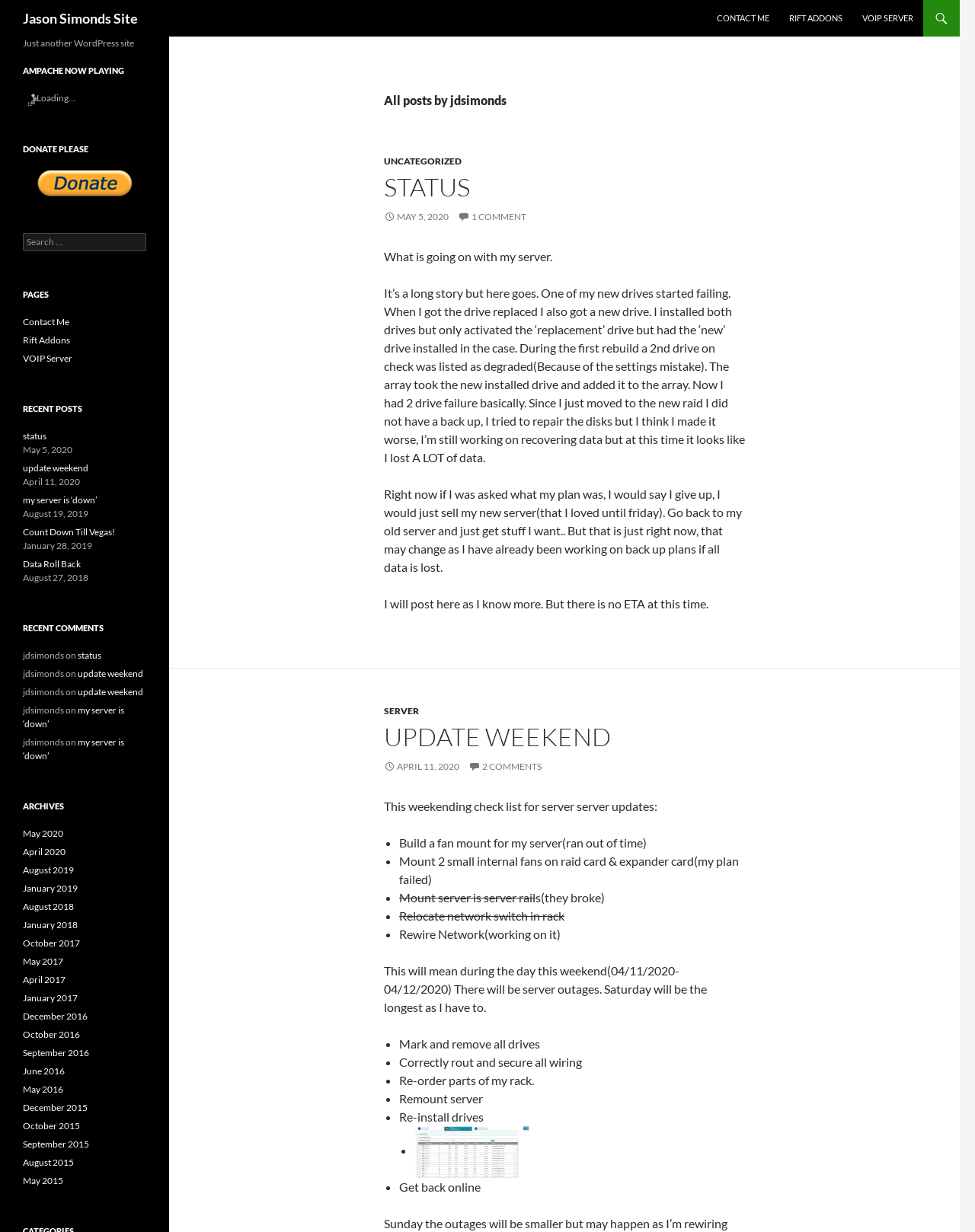Determine the webpage's heading and output its text content.

Jason Simonds Site